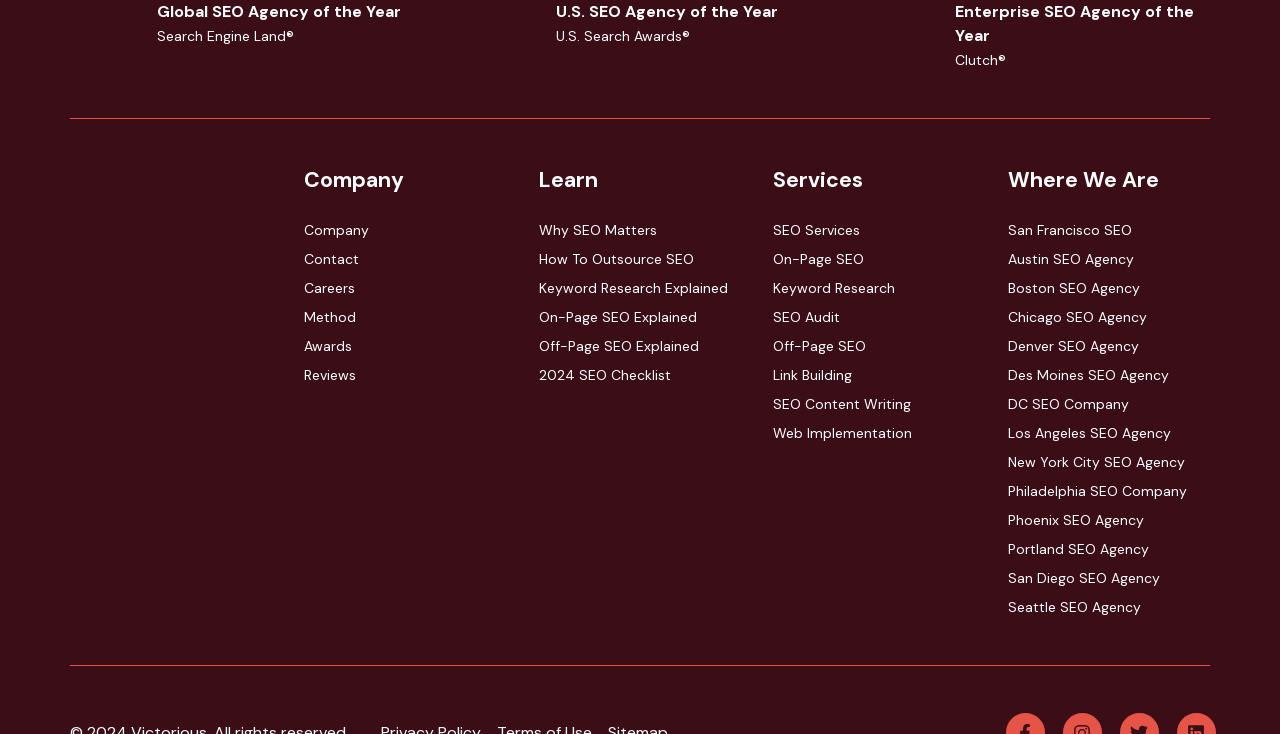Can you specify the bounding box coordinates for the region that should be clicked to fulfill this instruction: "View San Francisco SEO".

[0.787, 0.3, 0.945, 0.328]